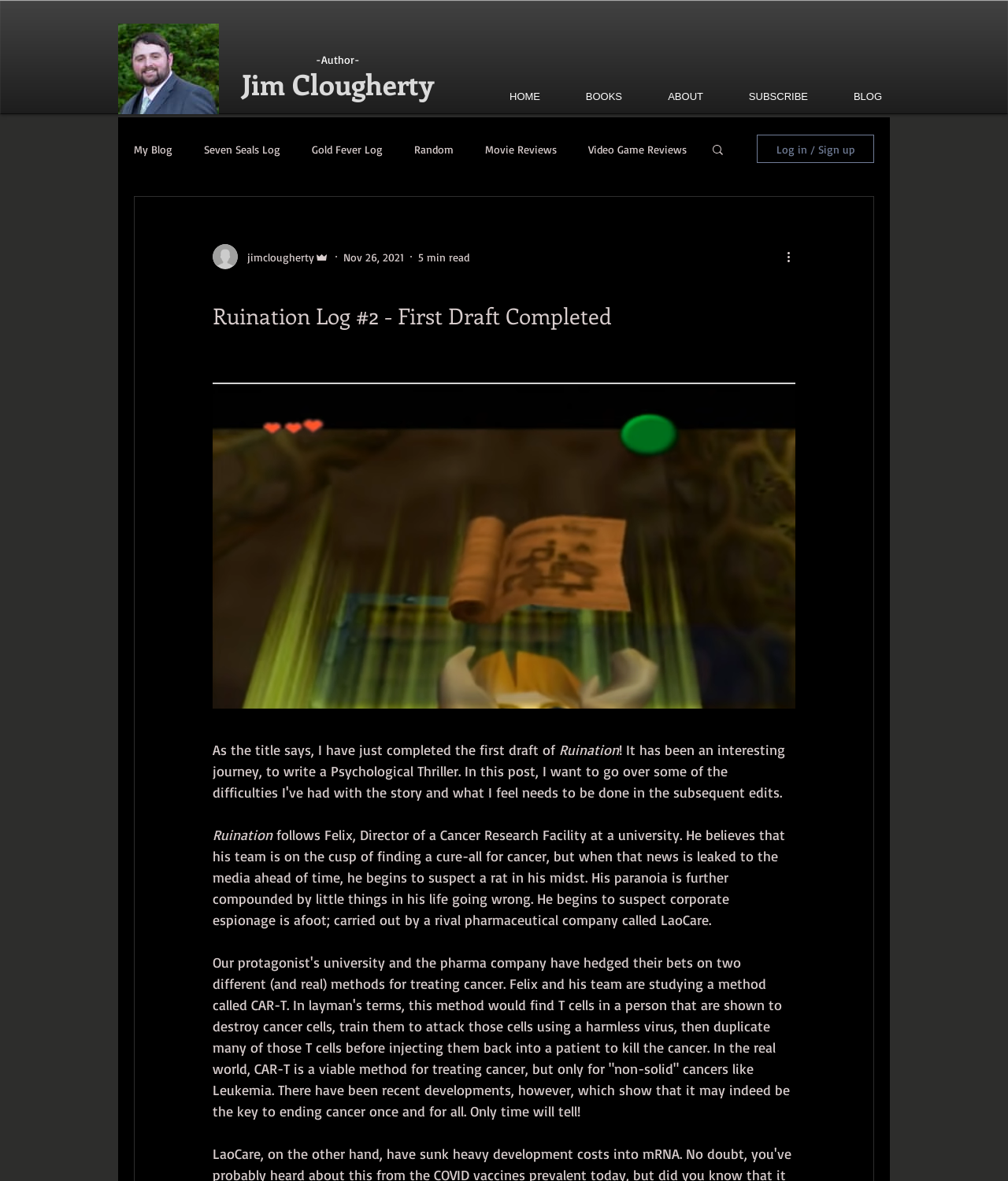How long does it take to read this article?
Using the information presented in the image, please offer a detailed response to the question.

I found the answer by looking at the metadata displayed below the article title. It says '5 min read', which suggests that the article can be read in 5 minutes.